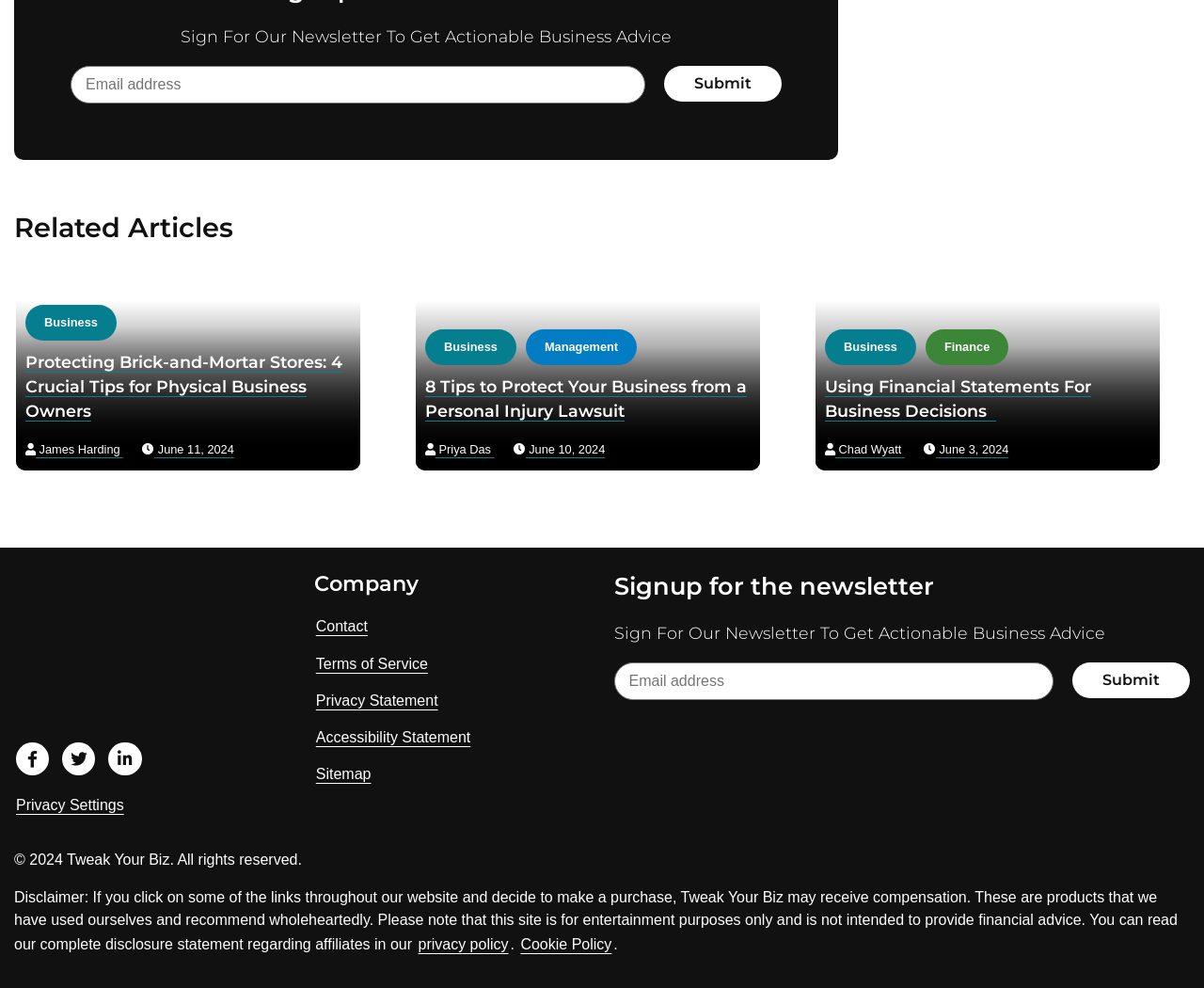What is the name of the company?
Analyze the screenshot and provide a detailed answer to the question.

The name of the company can be inferred from the image located at the bottom of the webpage with the text 'Tweak Your Biz'. This image is a child element of a figure element.